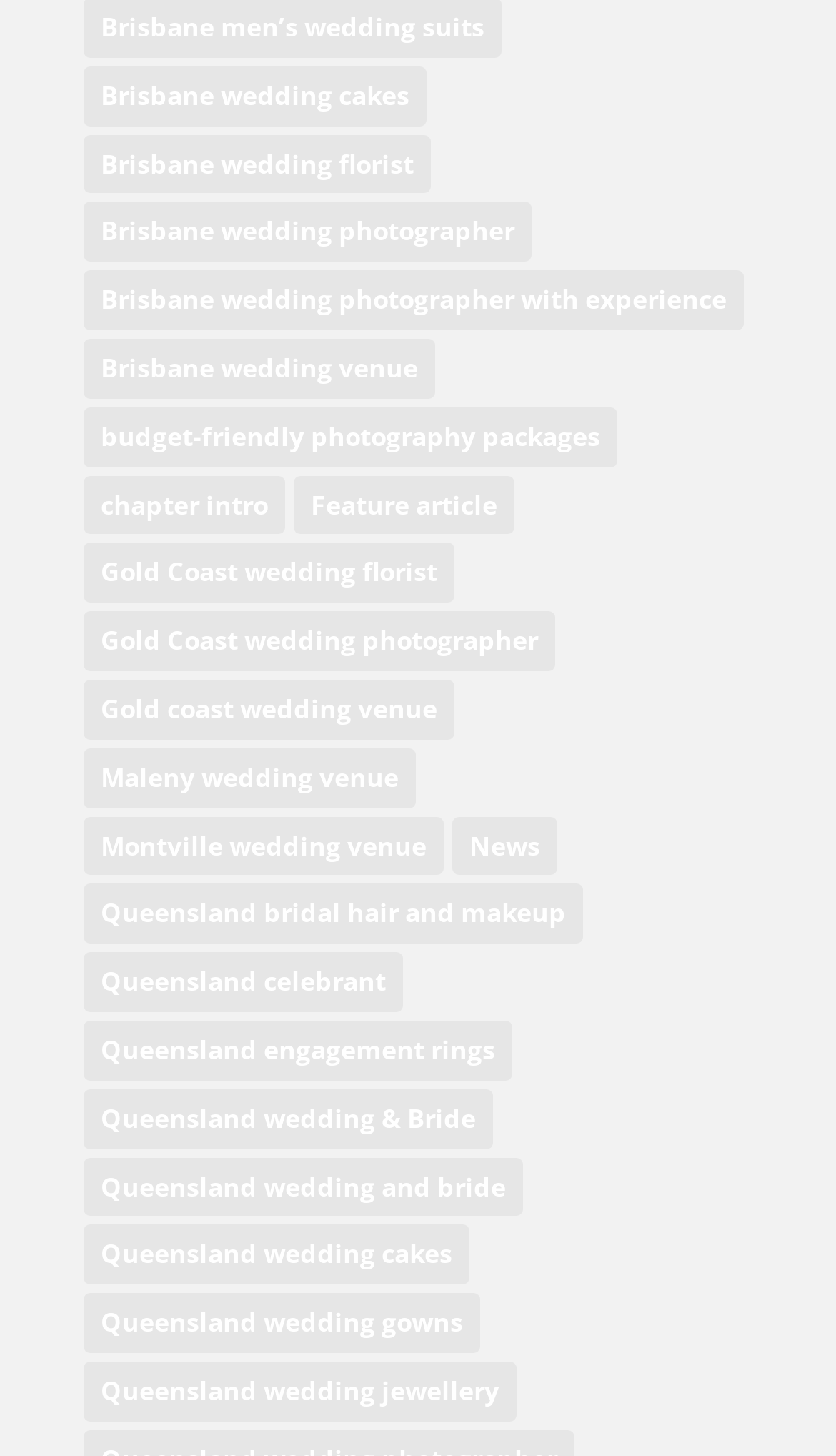Using the details in the image, give a detailed response to the question below:
How many types of wedding photography services are available?

I counted the number of links related to wedding photography services, which are 'Brisbane wedding photographer', 'Brisbane wedding photographer with experience', and 'budget-friendly photography packages', indicating that there are 3 types of wedding photography services available.